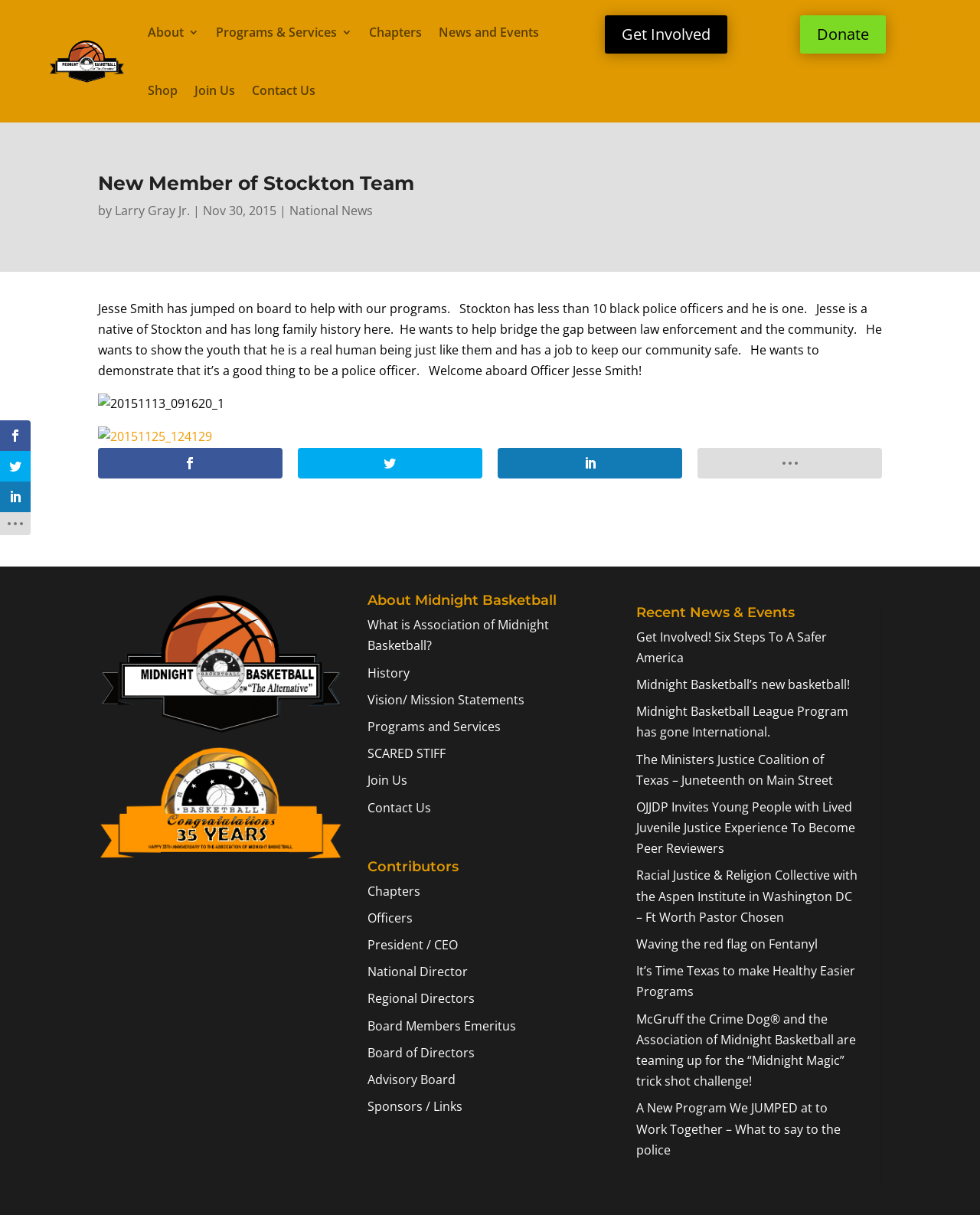How many black police officers are there in Stockton?
From the image, provide a succinct answer in one word or a short phrase.

Less than 10